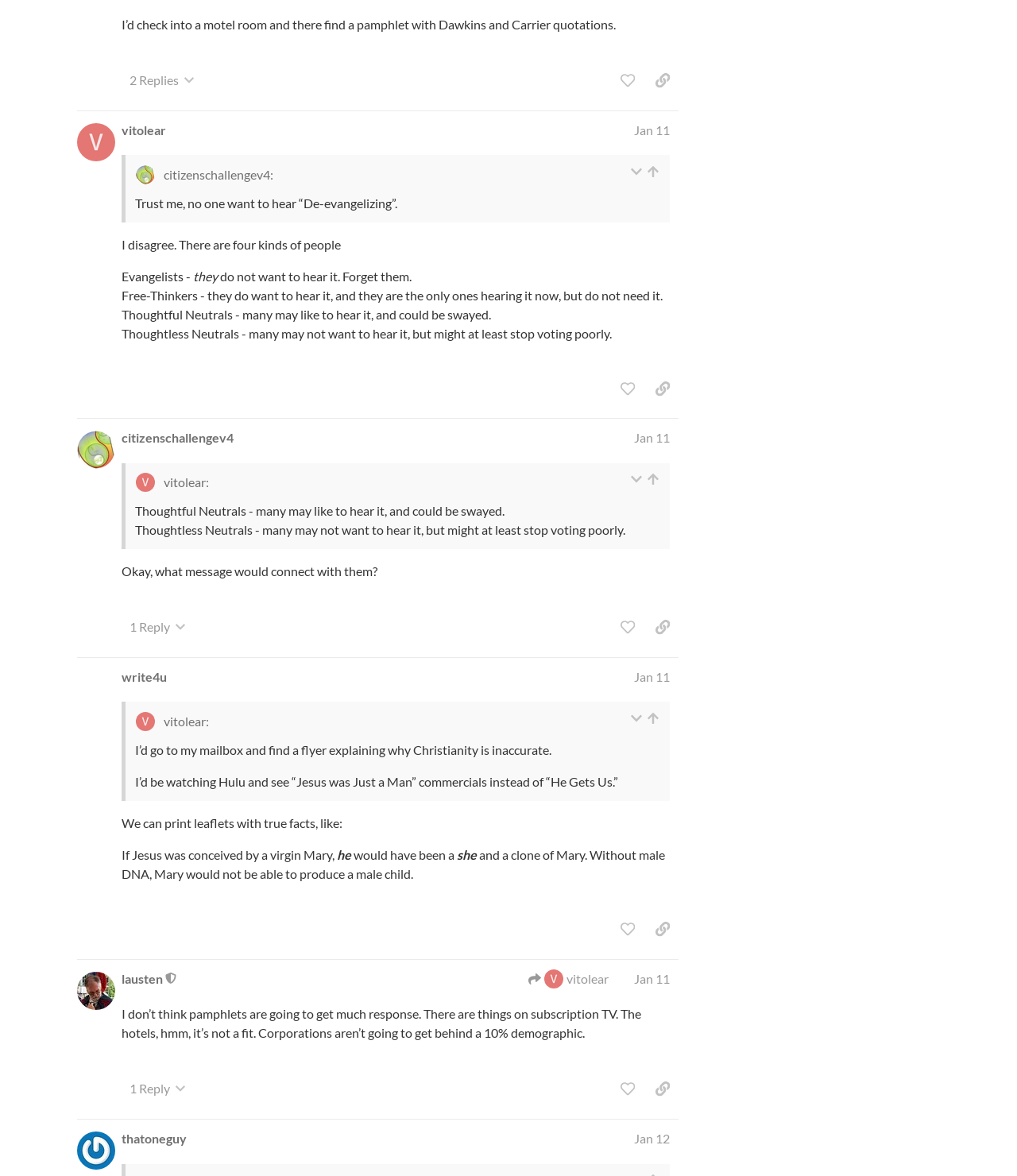Using the image as a reference, answer the following question in as much detail as possible:
How many replies does post #18 have?

Post #18 has '1' reply as indicated by the button 'This post has 1 reply' in the region 'post #18 by @lausten'.